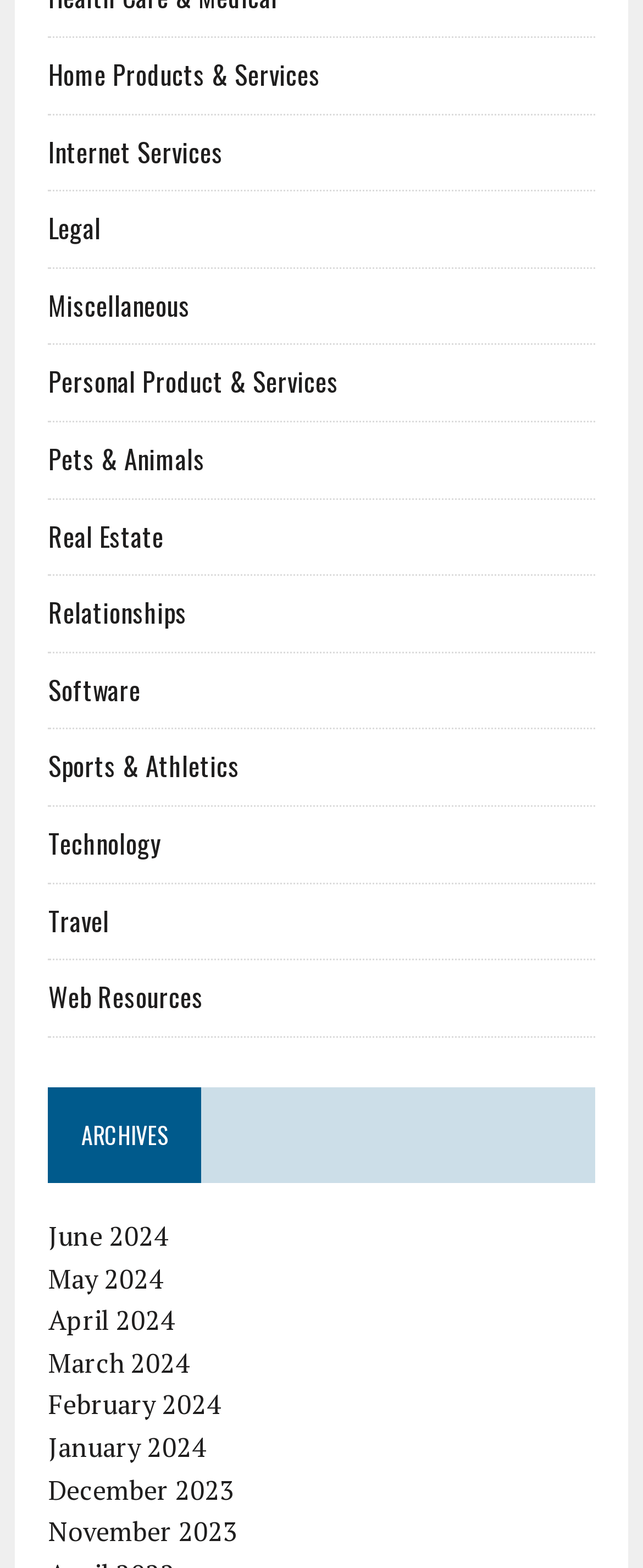Determine the bounding box coordinates of the section to be clicked to follow the instruction: "view archives". The coordinates should be given as four float numbers between 0 and 1, formatted as [left, top, right, bottom].

[0.075, 0.693, 0.925, 0.754]